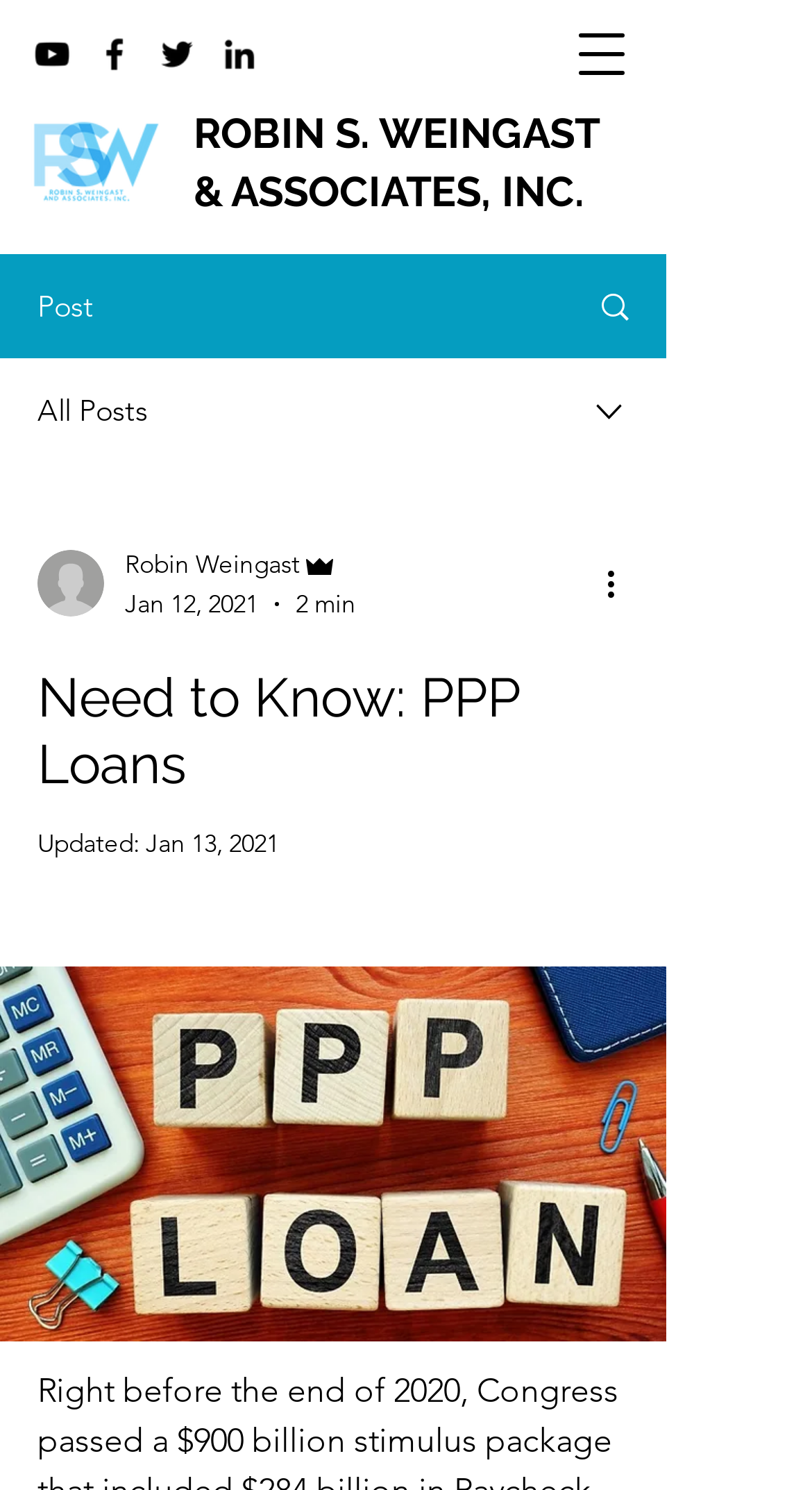What is the date of the article update? Analyze the screenshot and reply with just one word or a short phrase.

Jan 13, 2021